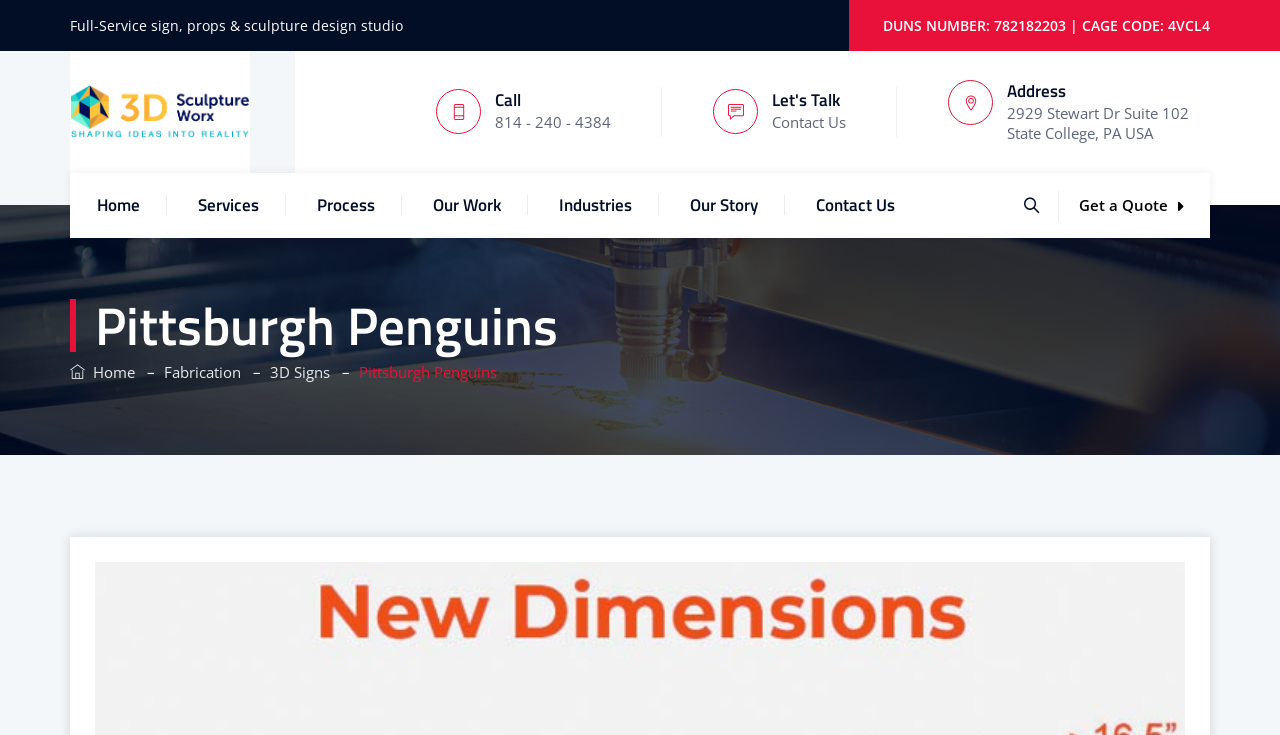Find the bounding box coordinates of the area to click in order to follow the instruction: "View Pittsburgh Penguins project".

[0.055, 0.406, 0.436, 0.478]